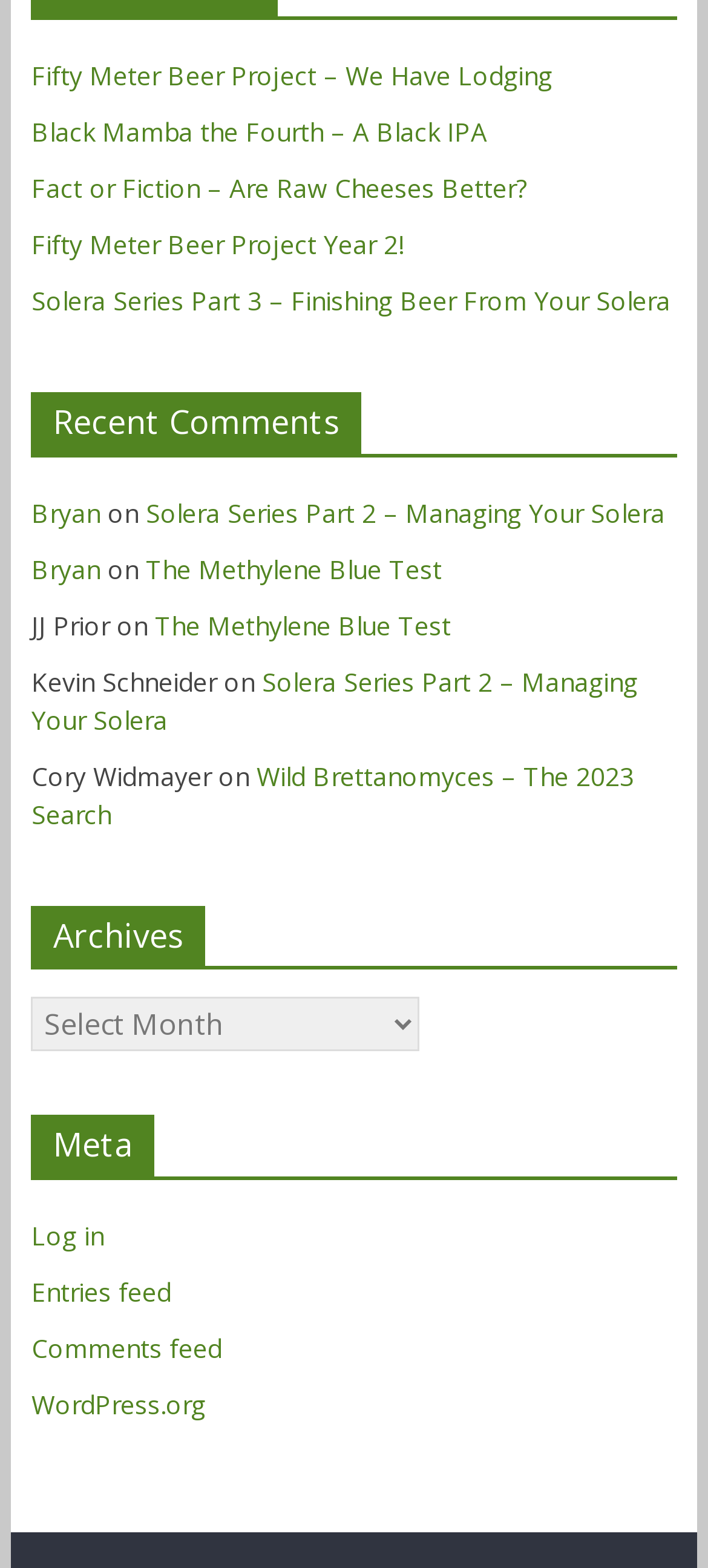Can you find the bounding box coordinates for the element that needs to be clicked to execute this instruction: "Send an email to the Netherlands sales team"? The coordinates should be given as four float numbers between 0 and 1, i.e., [left, top, right, bottom].

None